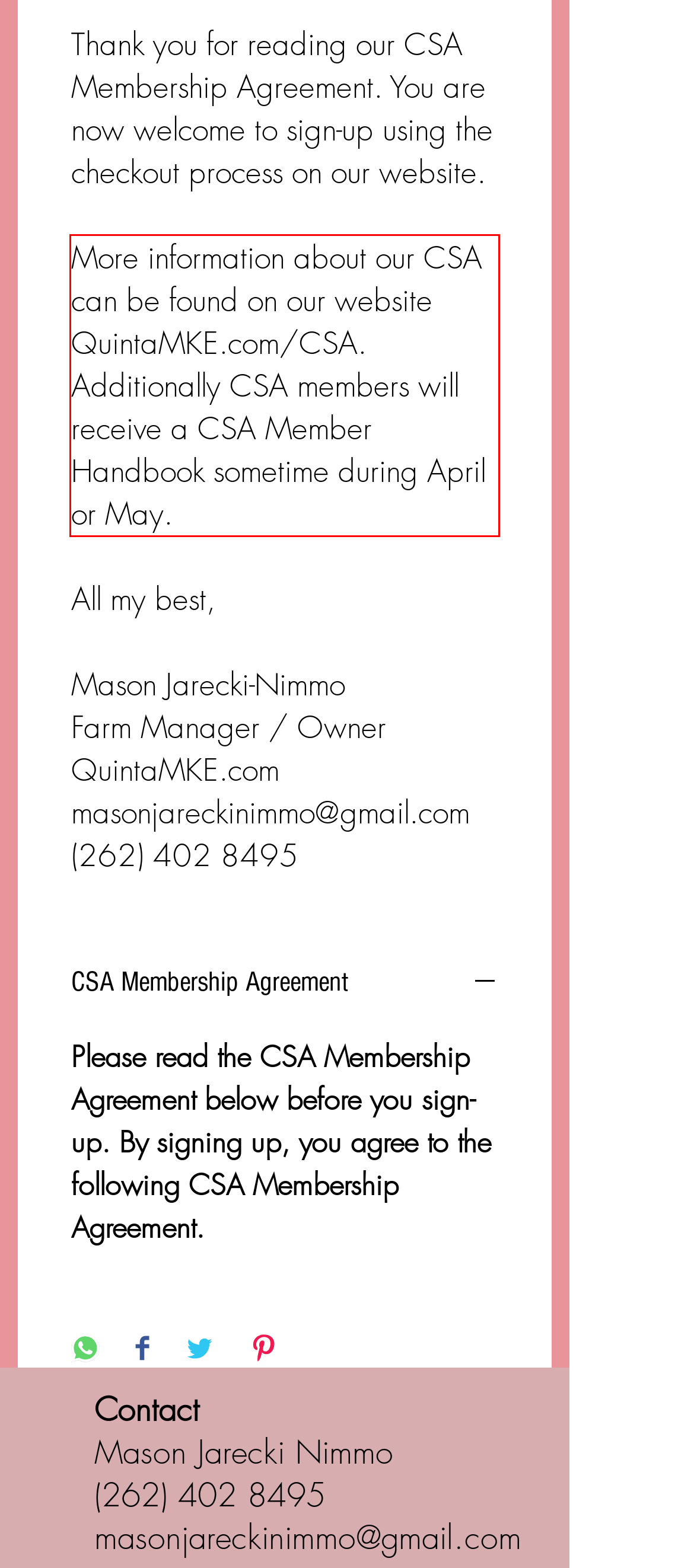Please analyze the screenshot of a webpage and extract the text content within the red bounding box using OCR.

More information about our CSA can be found on our website QuintaMKE.com/CSA. Additionally CSA members will receive a CSA Member Handbook sometime during April or May.